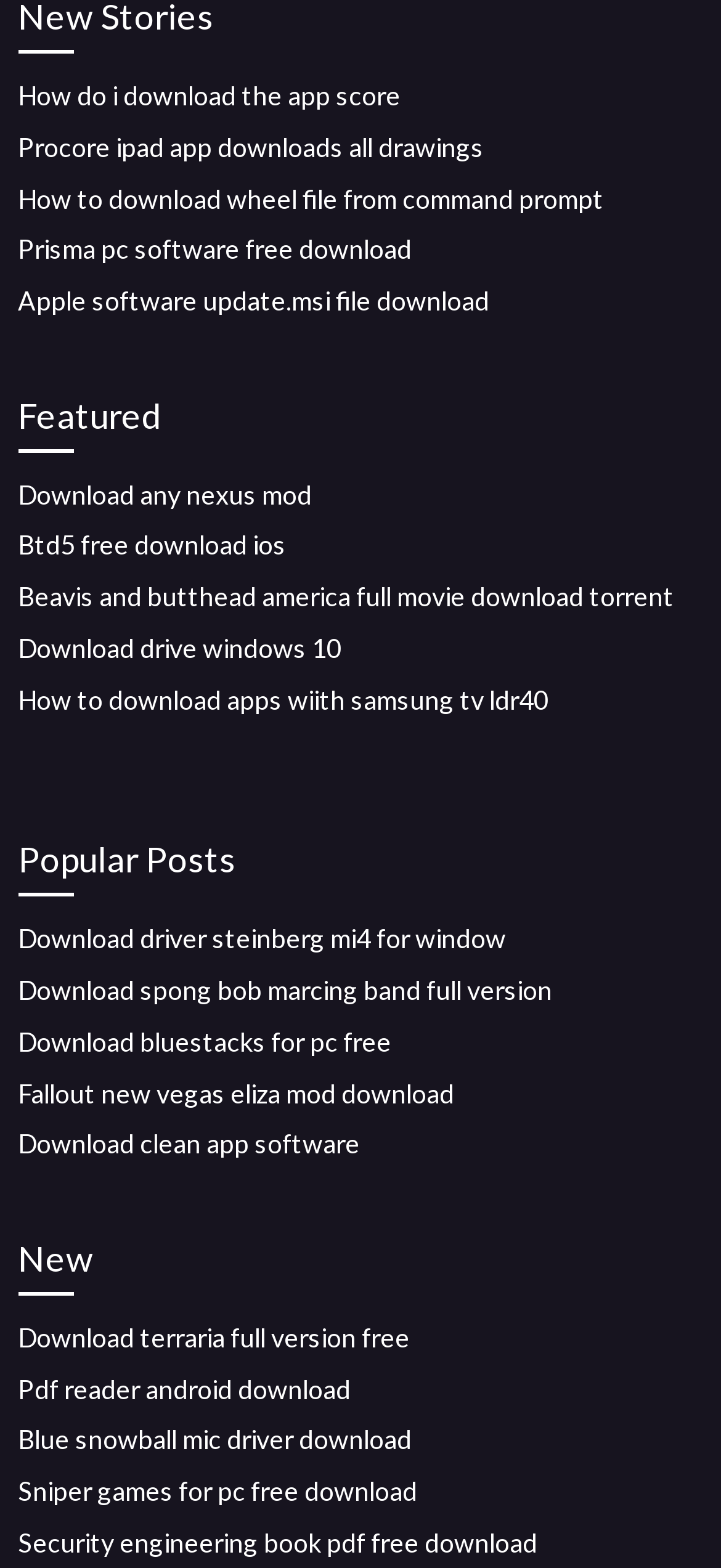Locate the bounding box coordinates of the item that should be clicked to fulfill the instruction: "Explore new downloads".

[0.025, 0.785, 0.975, 0.826]